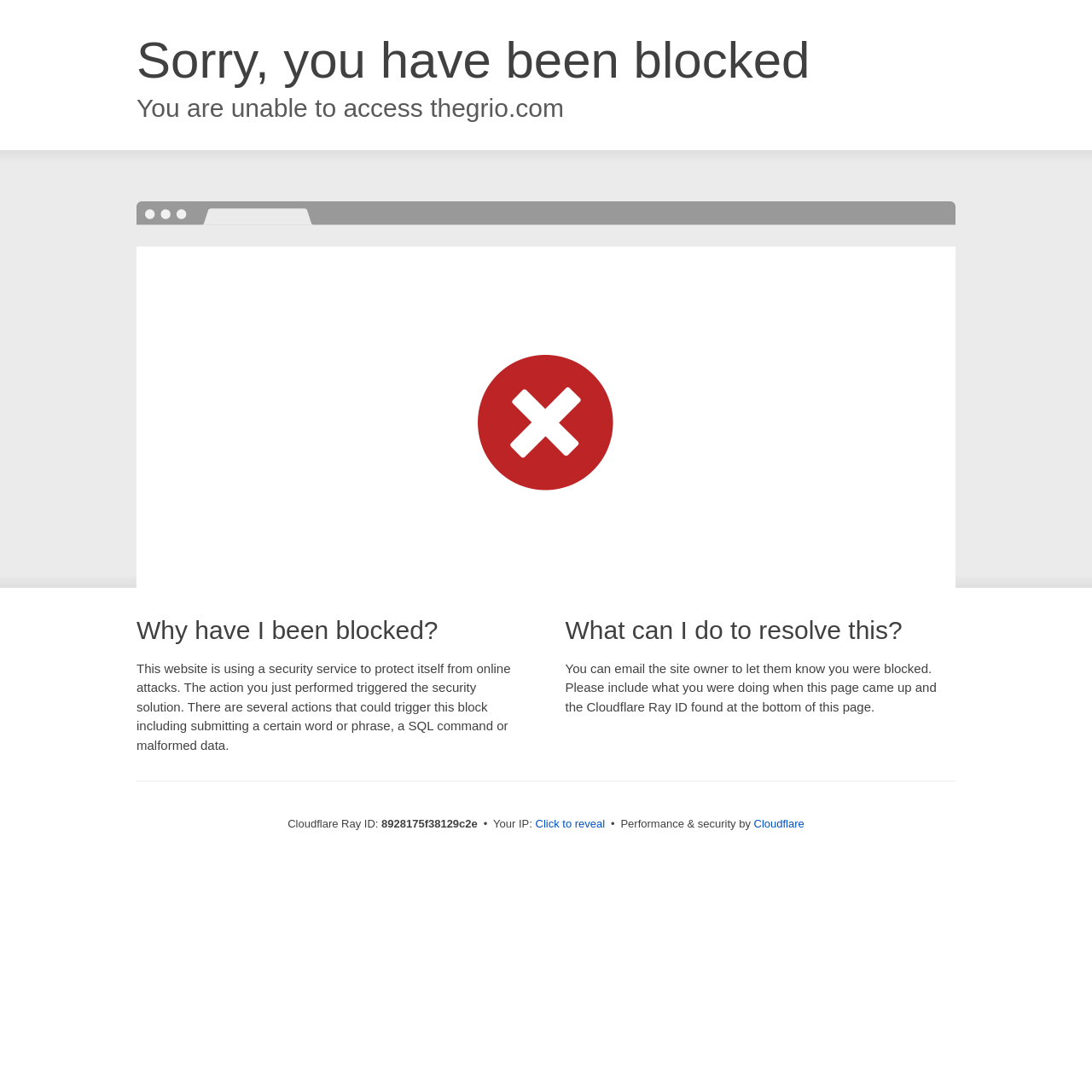Carefully observe the image and respond to the question with a detailed answer:
What can I do to resolve this block?

To resolve this block, I can email the site owner to let them know I was blocked, and provide information about what I was doing when this page came up, as well as the Cloudflare Ray ID found at the bottom of this page.